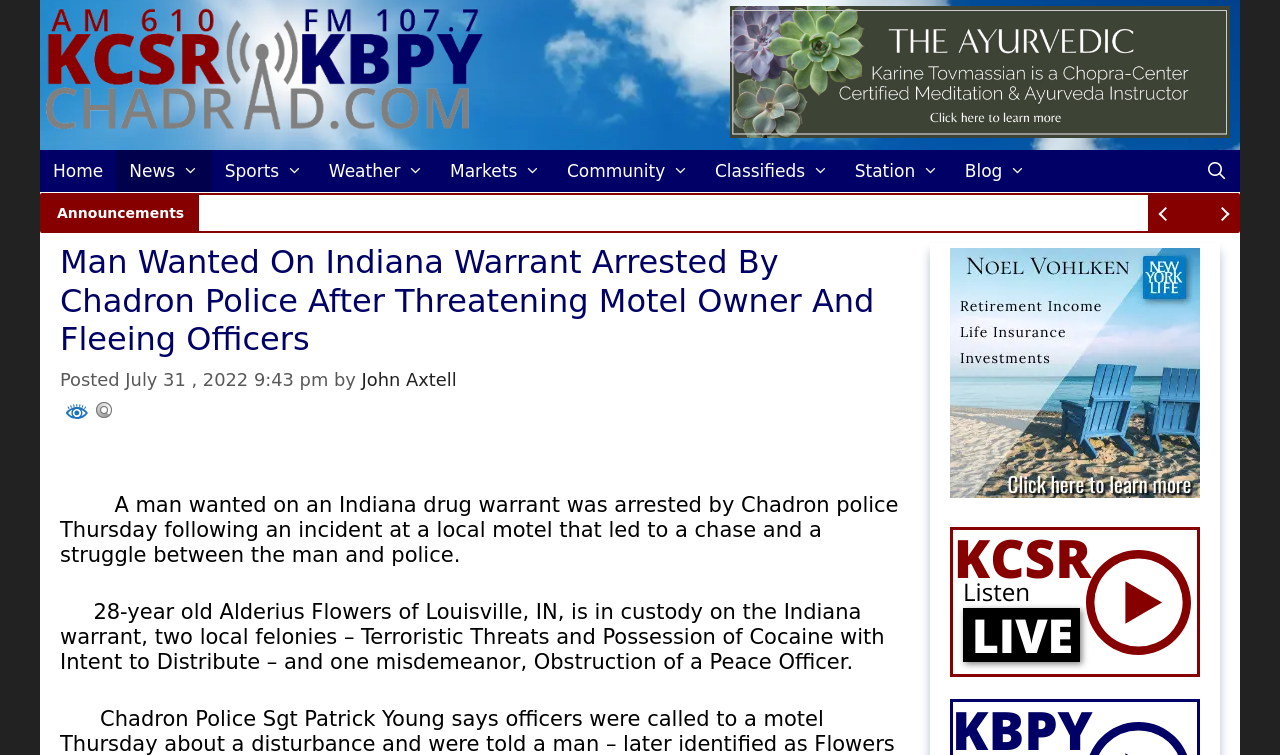Please identify the bounding box coordinates of the clickable area that will fulfill the following instruction: "Click the 'Home' link". The coordinates should be in the format of four float numbers between 0 and 1, i.e., [left, top, right, bottom].

[0.031, 0.199, 0.091, 0.255]